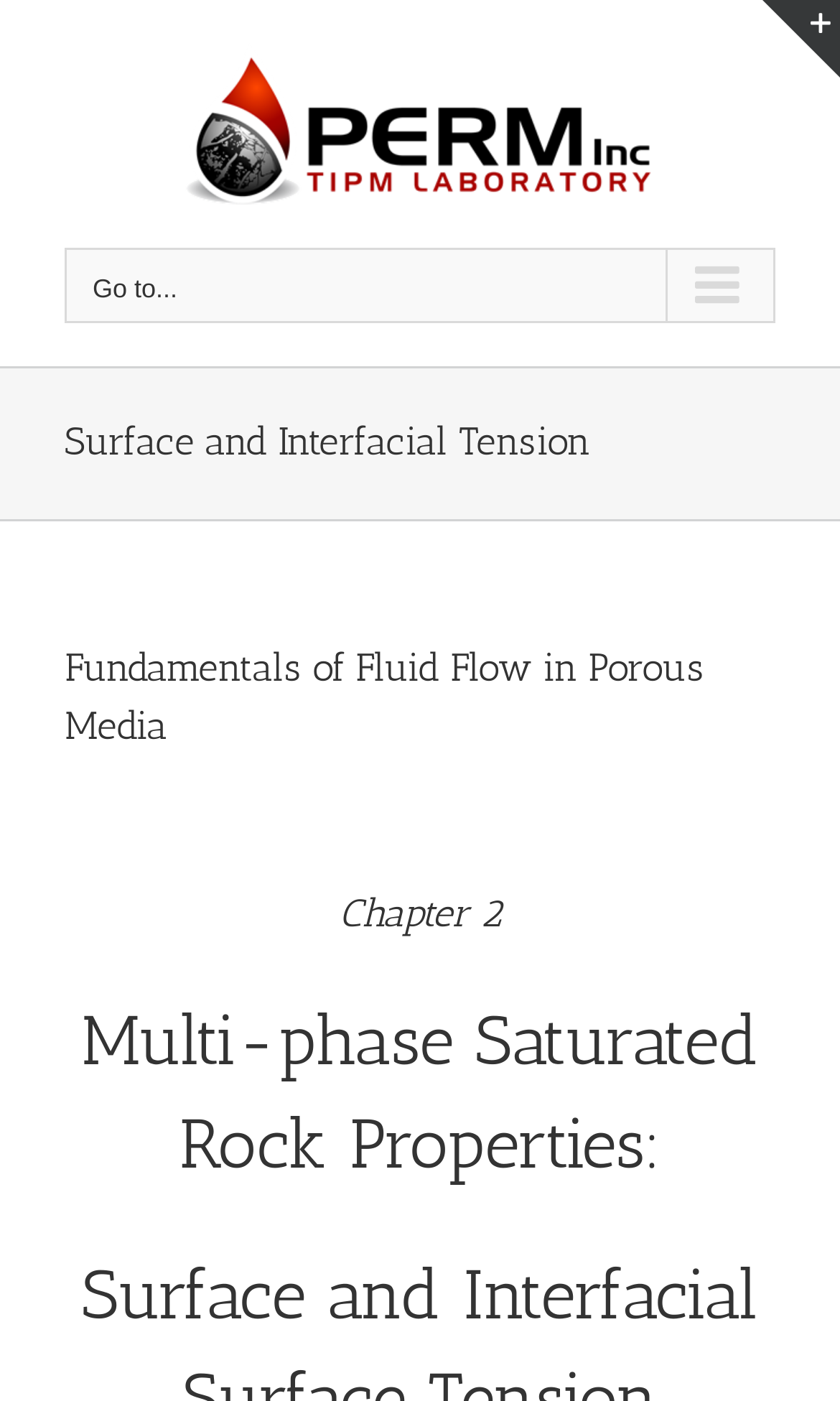What is the topic of the current webpage?
Give a detailed and exhaustive answer to the question.

The topic is mentioned in the heading of the webpage, which is located in the page title bar and is the main title of the webpage.